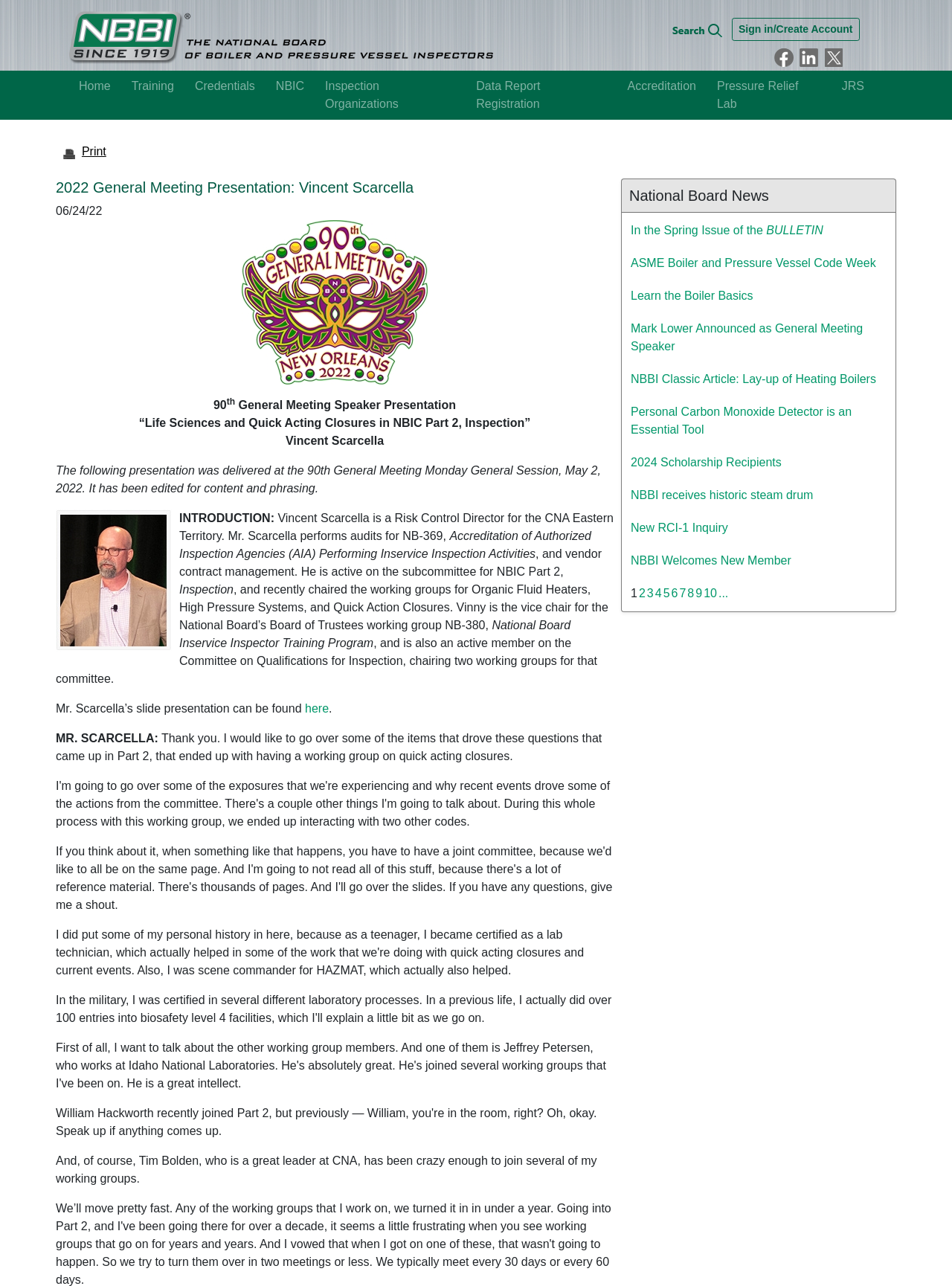Find and provide the bounding box coordinates for the UI element described with: "Pressure Relief Lab".

[0.747, 0.06, 0.869, 0.088]